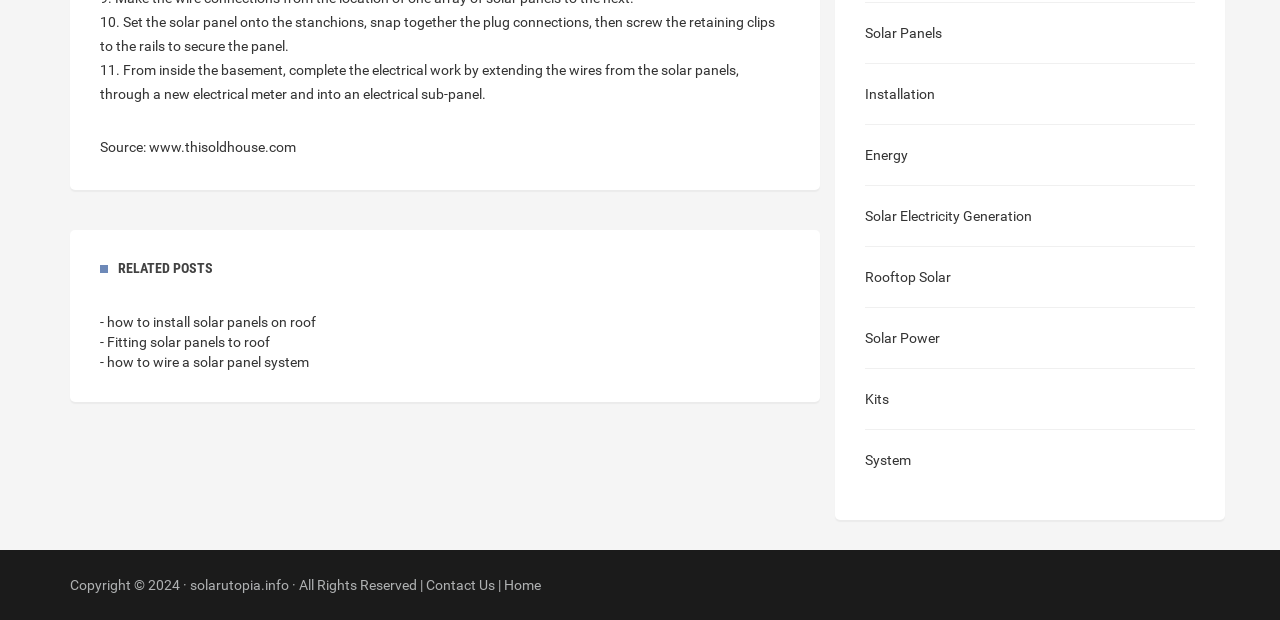Provide the bounding box coordinates for the UI element that is described as: "Home".

[0.394, 0.93, 0.423, 0.956]